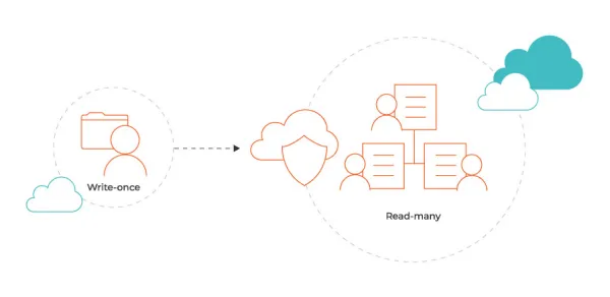Give a thorough explanation of the image.

The image illustrates the concept of "WORM" (Write Once, Read Many) storage, a method commonly used in data management for ensuring data integrity and compliance. On the left side, a symbolic representation of a "Write-once" file indicates that once data is written, it cannot be altered. An arrow connects this file to a cloud service, signifying a secure storage environment. In the center, a shield icon highlights the protection of the data during access. To the right, the "Read-many" functionality is depicted with multiple users accessing the data, represented by cloud icons and documents. This emphasis on WORM storage is particularly relevant in industries with stringent regulatory requirements, such as finance and healthcare, where data compliance is critical.